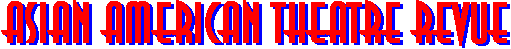What is the significance of the title?
Based on the image, please offer an in-depth response to the question.

The caption implies that the title 'ASIAN AMERICAN THEATRE REVUE' is significant within the context of Asian American theater, emphasizing its importance and celebrating diversity and artistic expression in the theatrical landscape.